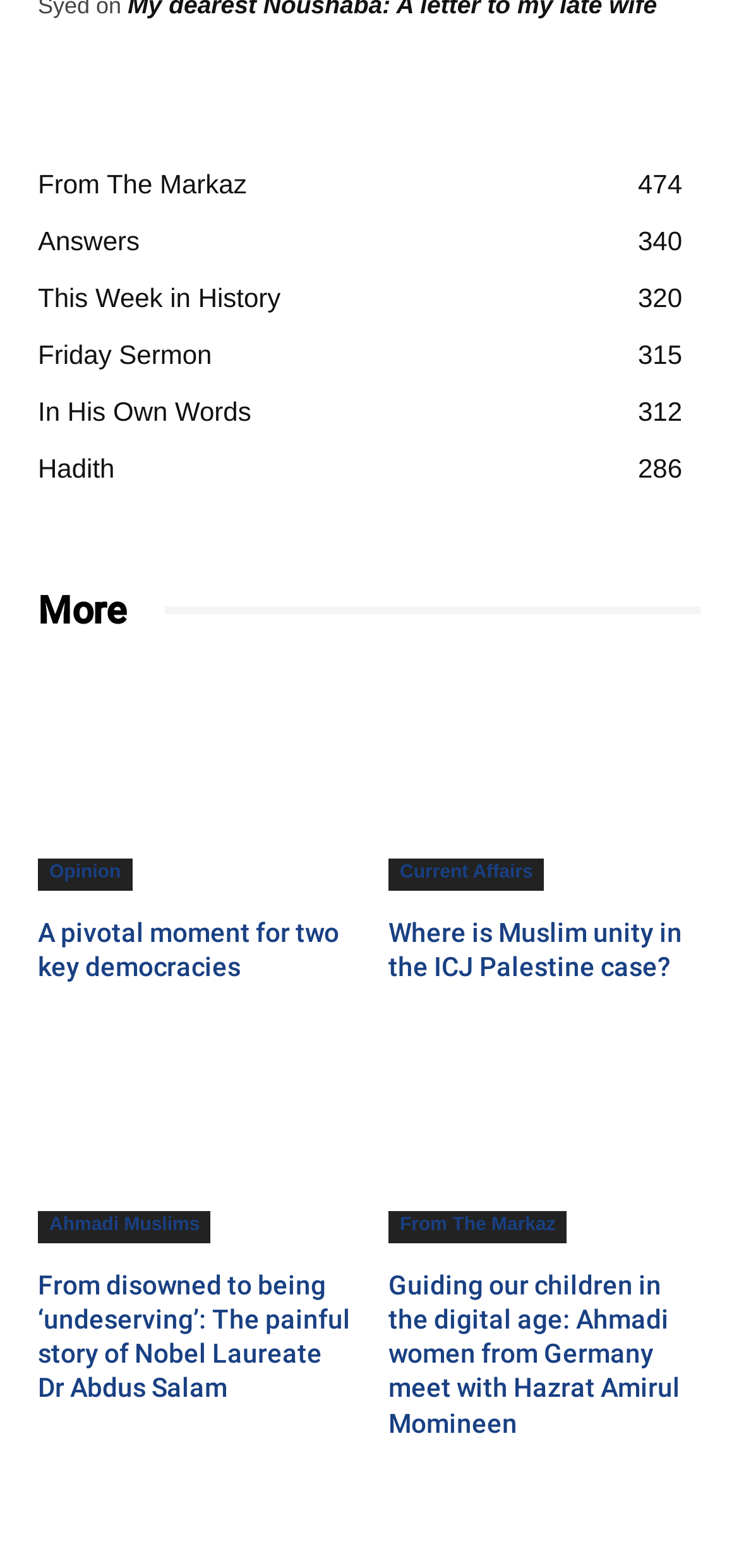What is the theme of the section with links 'Opinion', 'Current Affairs', etc.?
Please provide a comprehensive answer based on the information in the image.

The section with links 'Opinion', 'Current Affairs', etc. appears to be a categorization of news and editorial content, as the links have titles that suggest they are opinion pieces or news articles on current events.